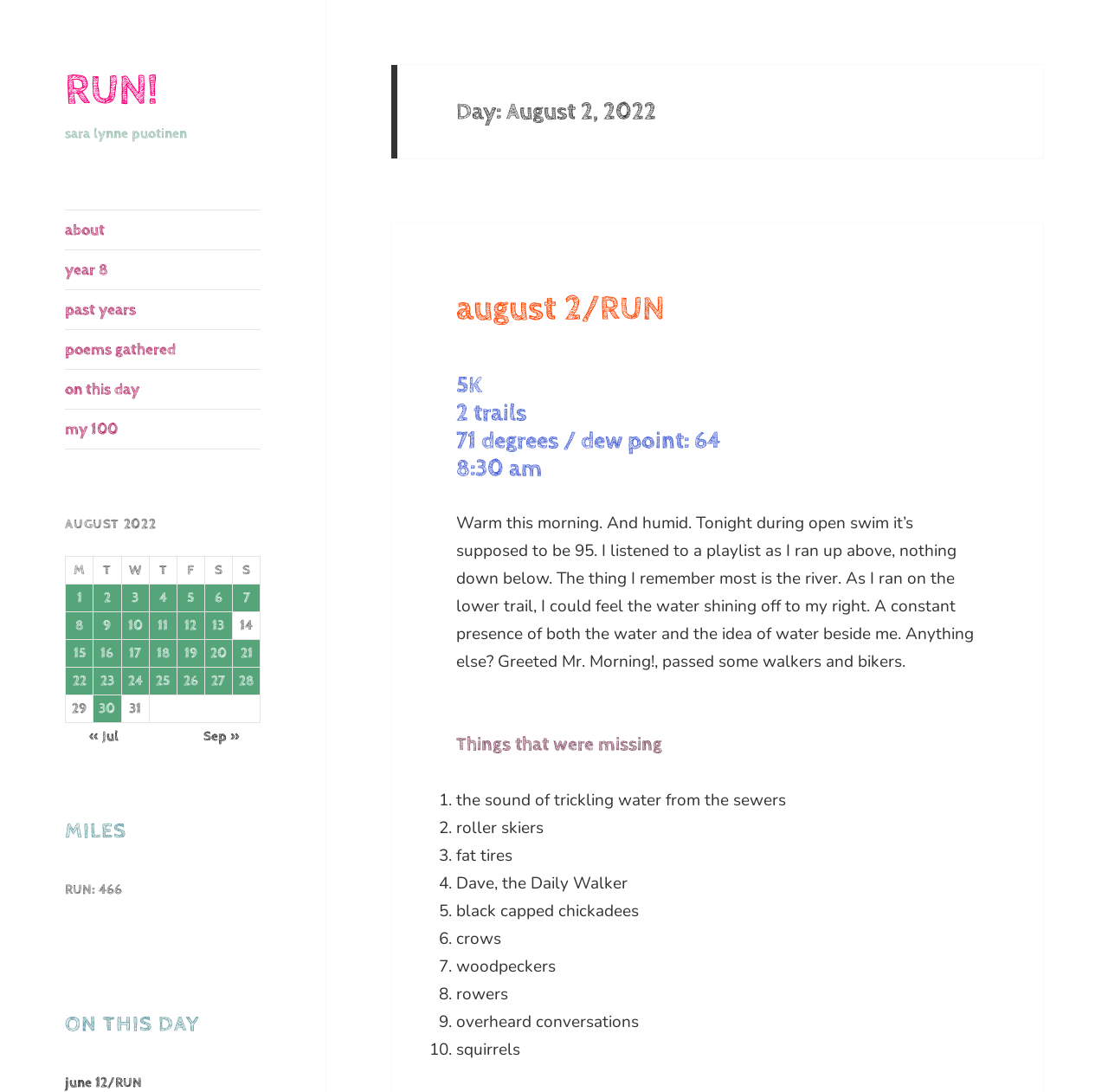Identify and provide the main heading of the webpage.

Day: August 2, 2022